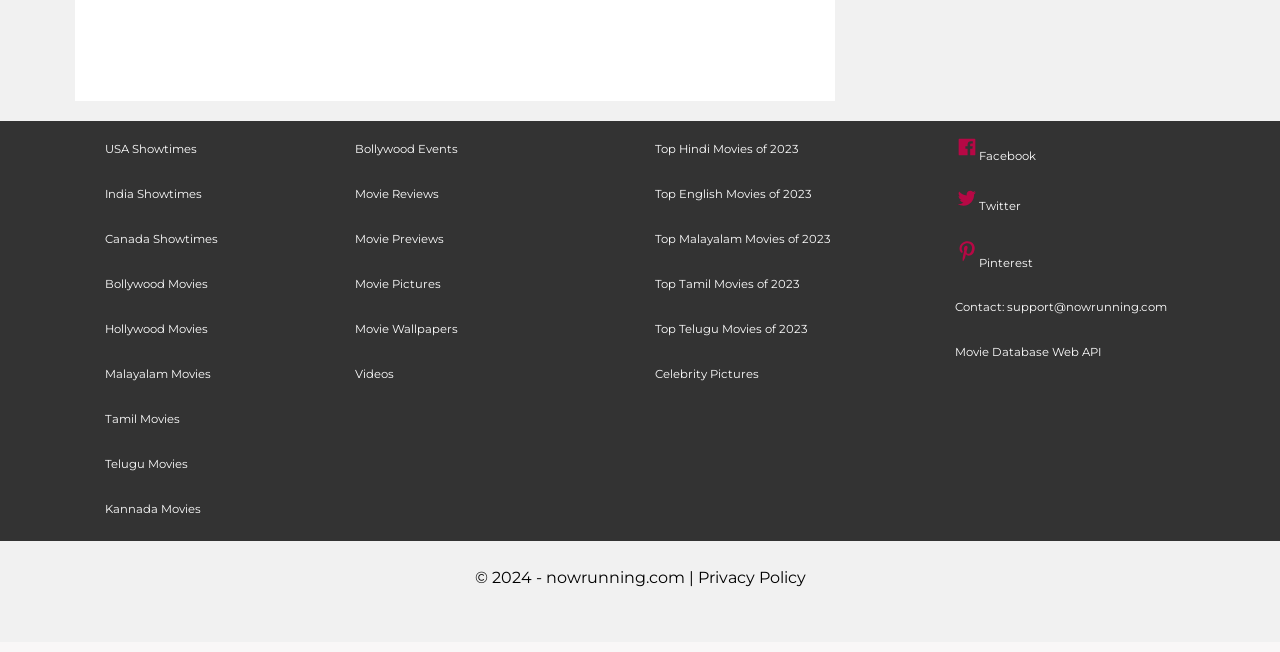How many movie categories are listed? Refer to the image and provide a one-word or short phrase answer.

9